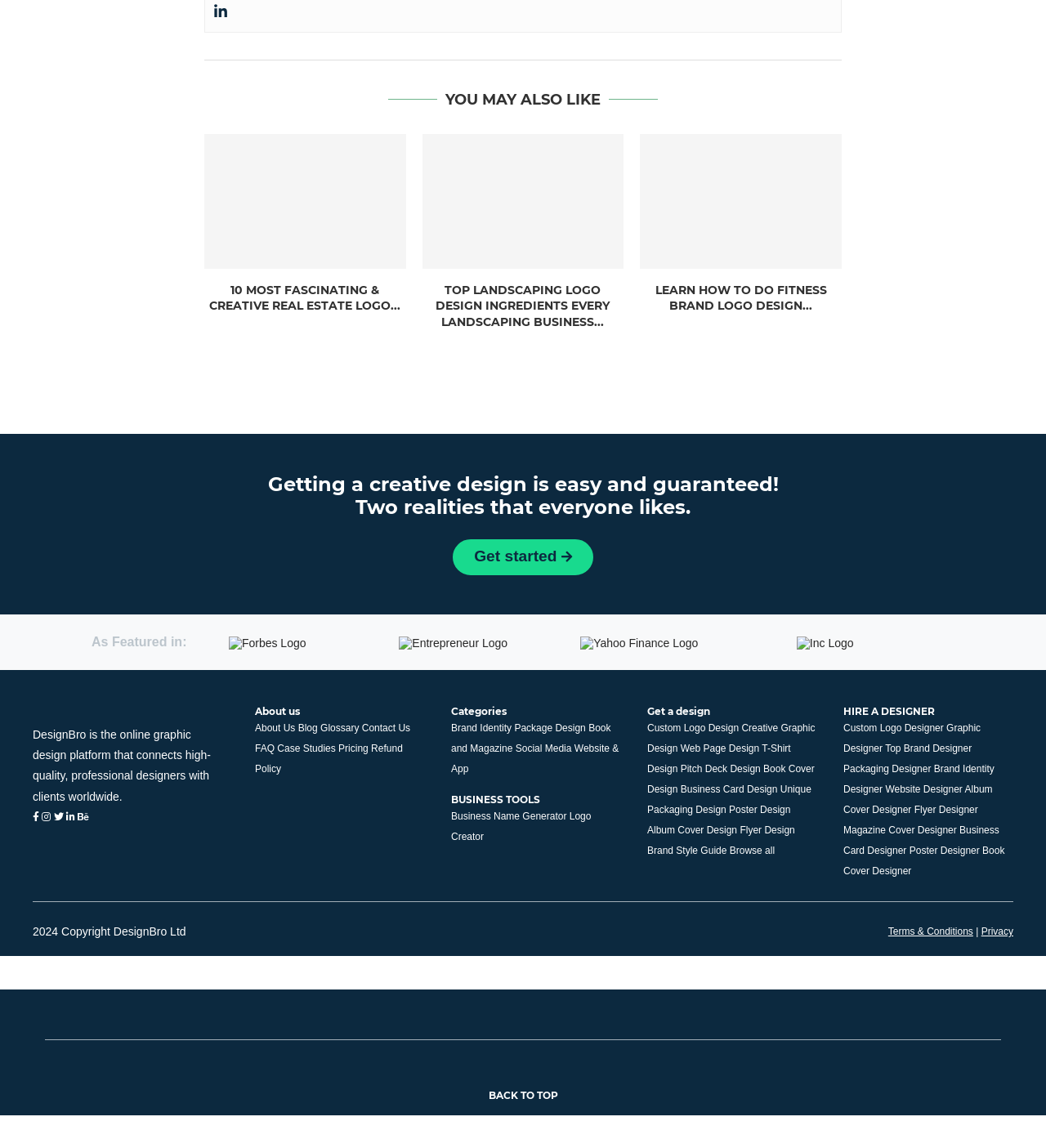Please identify the bounding box coordinates for the region that you need to click to follow this instruction: "Browse all".

[0.697, 0.736, 0.741, 0.746]